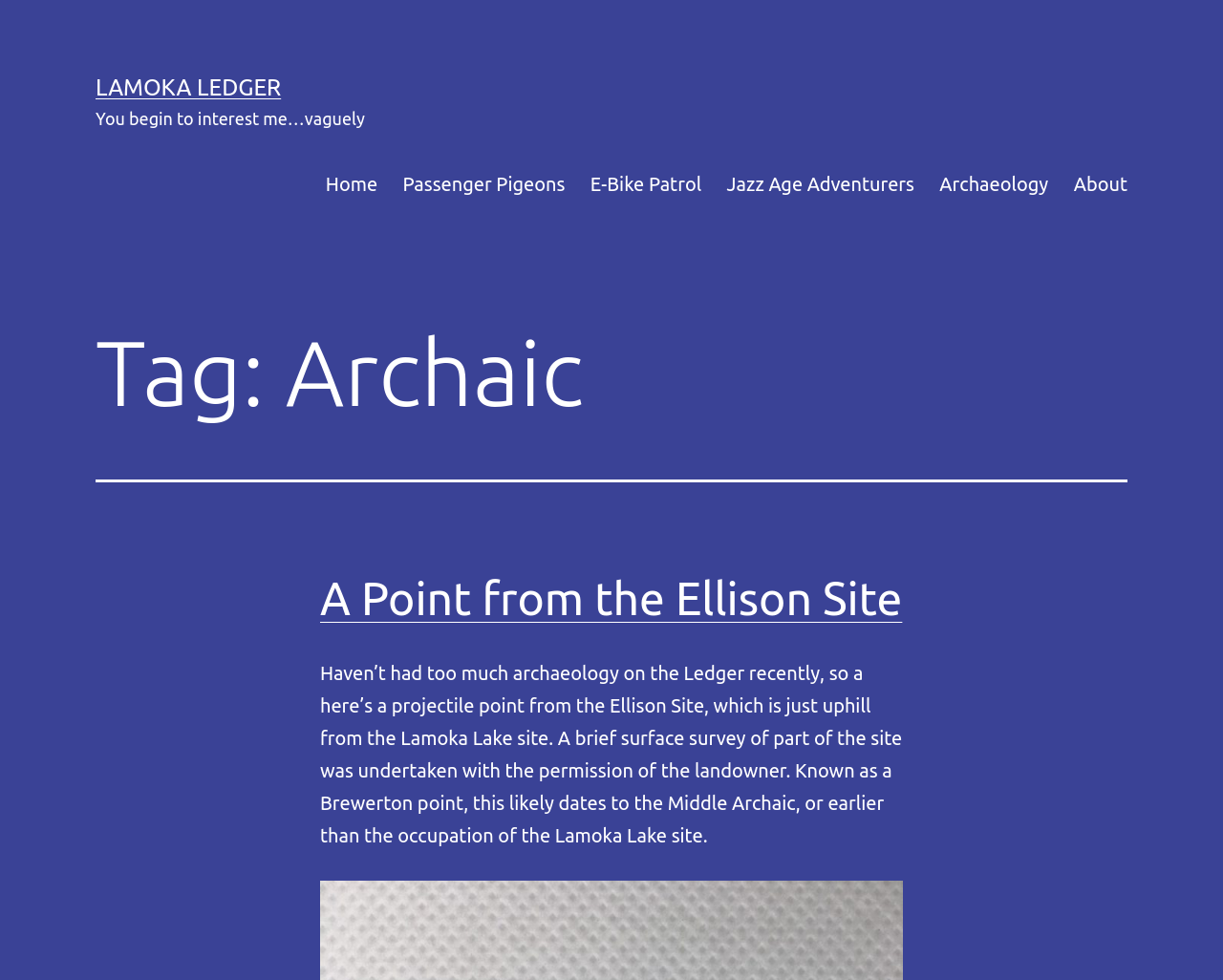Generate a comprehensive description of the contents of the webpage.

The webpage is about the Archaic Archives, specifically the Lamoka Ledger. At the top left, there is a link to "LAMOKA LEDGER". Below it, there is a quote "You begin to interest me…vaguely". 

On the top right, there is a primary navigation menu with six links: "Home", "Passenger Pigeons", "E-Bike Patrol", "Jazz Age Adventurers", "Archaeology", and "About". 

Below the navigation menu, there is a header section with a tag "Archaic". Underneath, there is a subheader "A Point from the Ellison Site" with a link to the same title. Below the subheader, there is a paragraph of text describing a projectile point from the Ellison Site, which is an archaeological site. The text explains that the point is a Brewerton point, likely dating to the Middle Archaic period, and provides some context about the site.